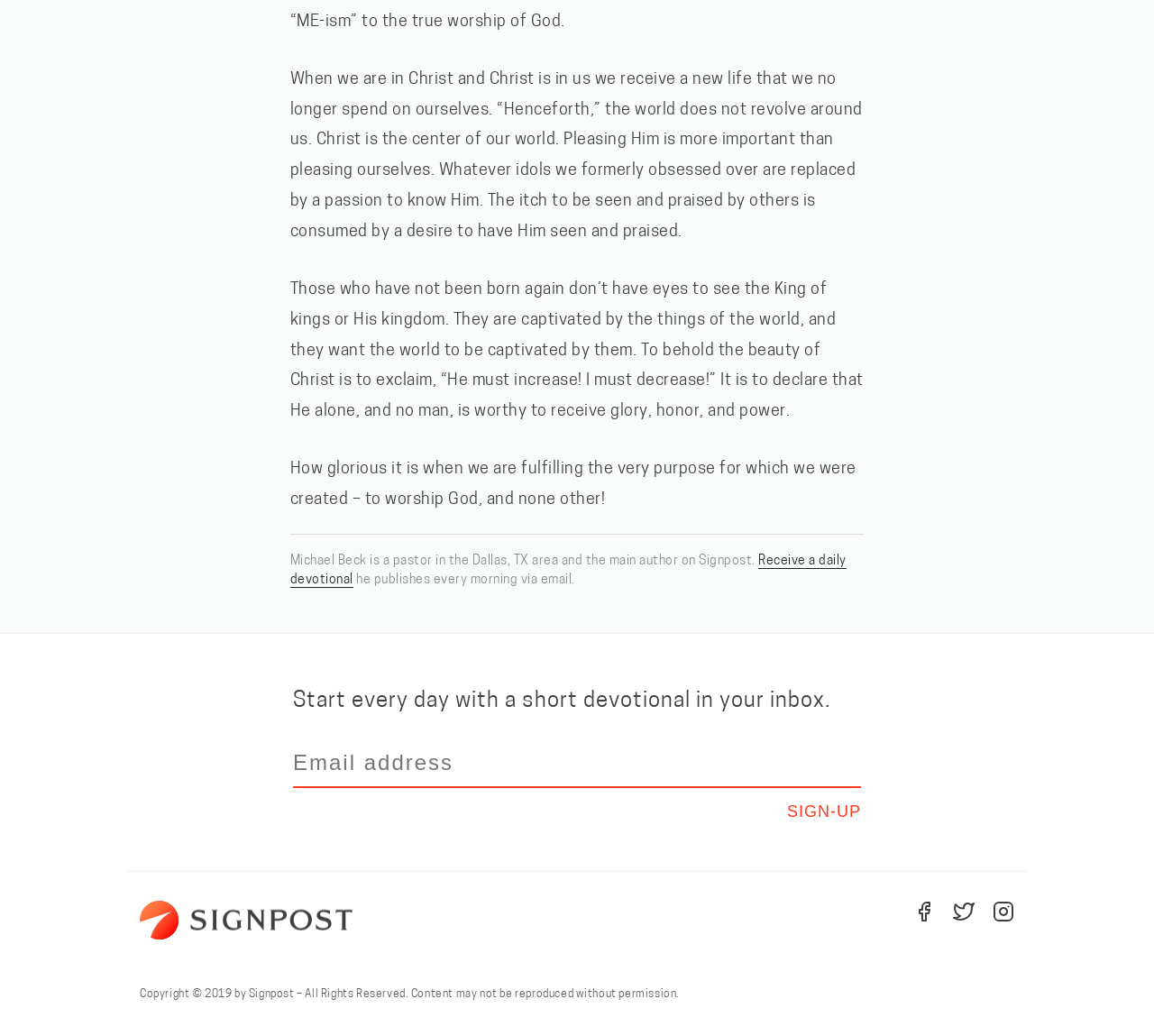What is the name of the website?
Please provide a single word or phrase as the answer based on the screenshot.

Signpost